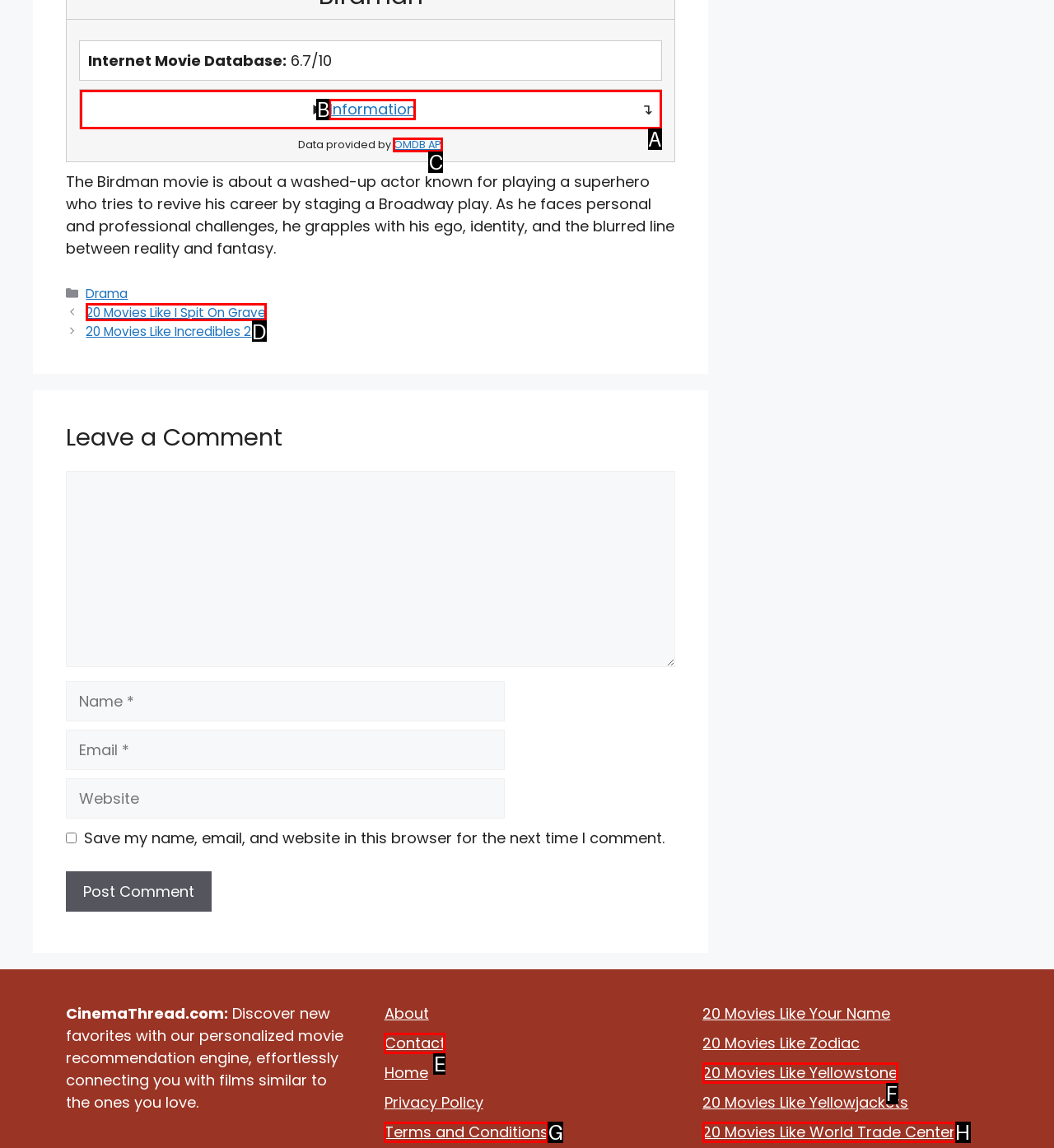Which option should be clicked to execute the task: Click the 'OMDB API' link?
Reply with the letter of the chosen option.

C